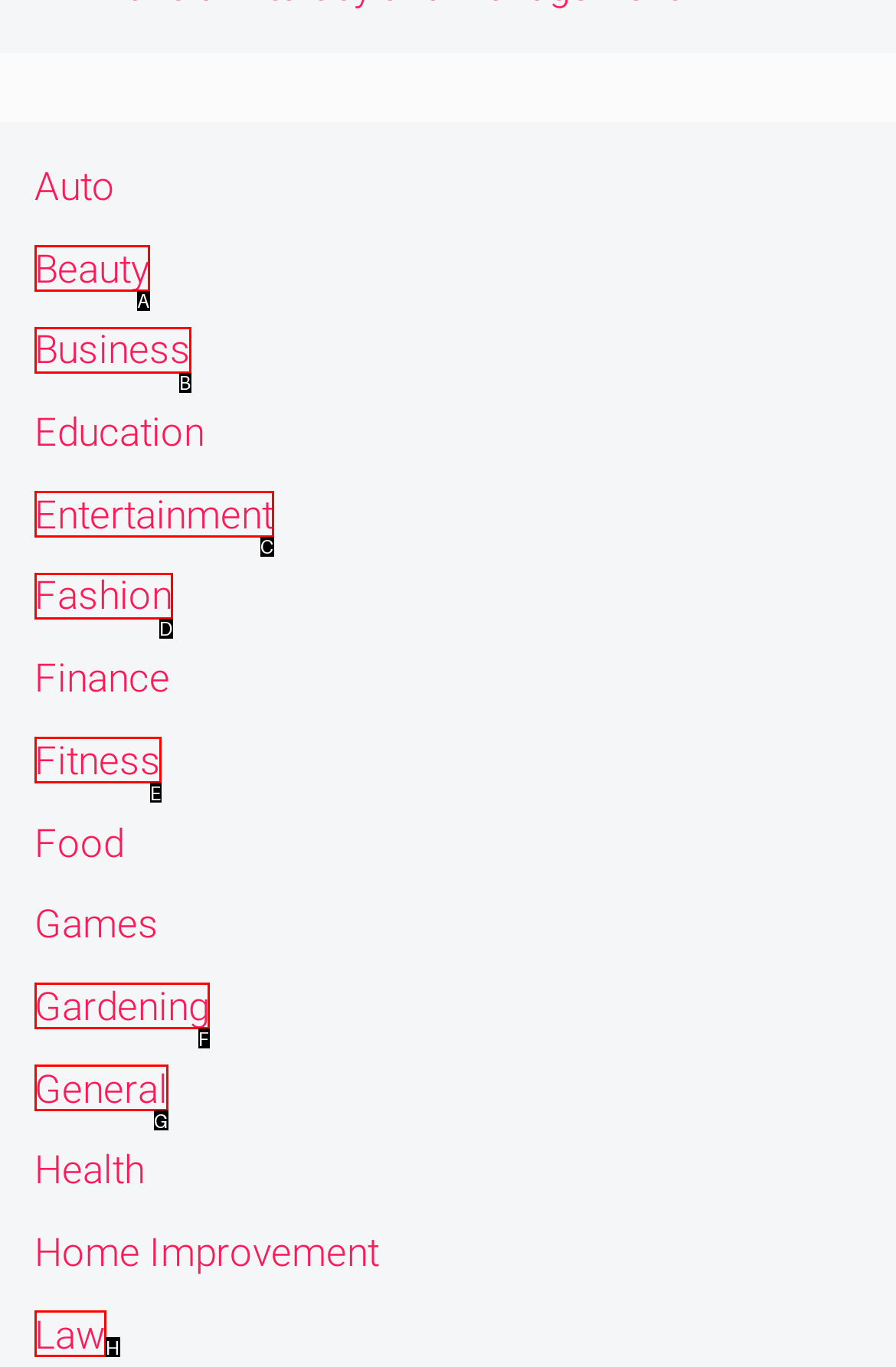Which HTML element among the options matches this description: Gardening? Answer with the letter representing your choice.

F